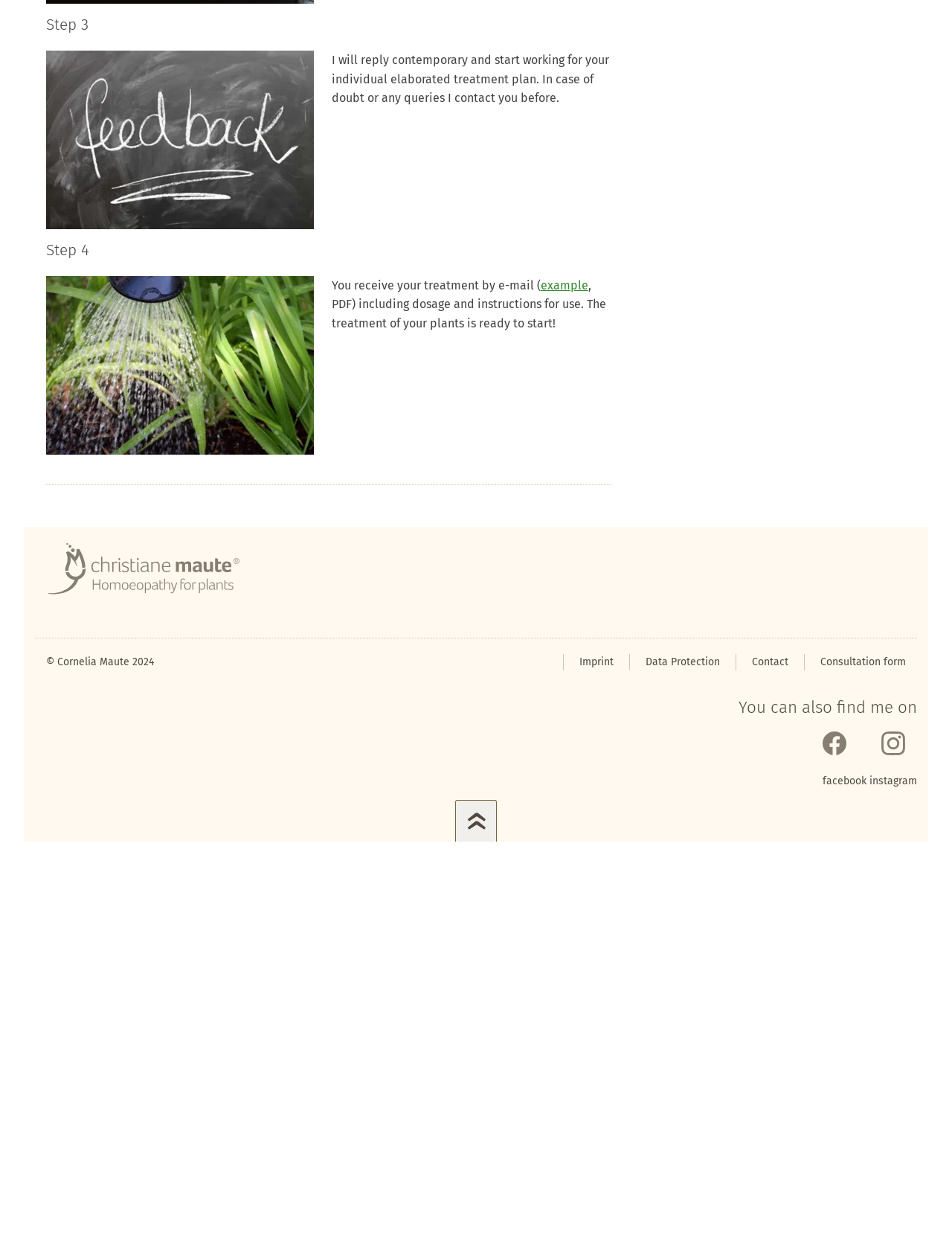Find the bounding box coordinates of the clickable element required to execute the following instruction: "view the imprint". Provide the coordinates as four float numbers between 0 and 1, i.e., [left, top, right, bottom].

[0.609, 0.532, 0.645, 0.542]